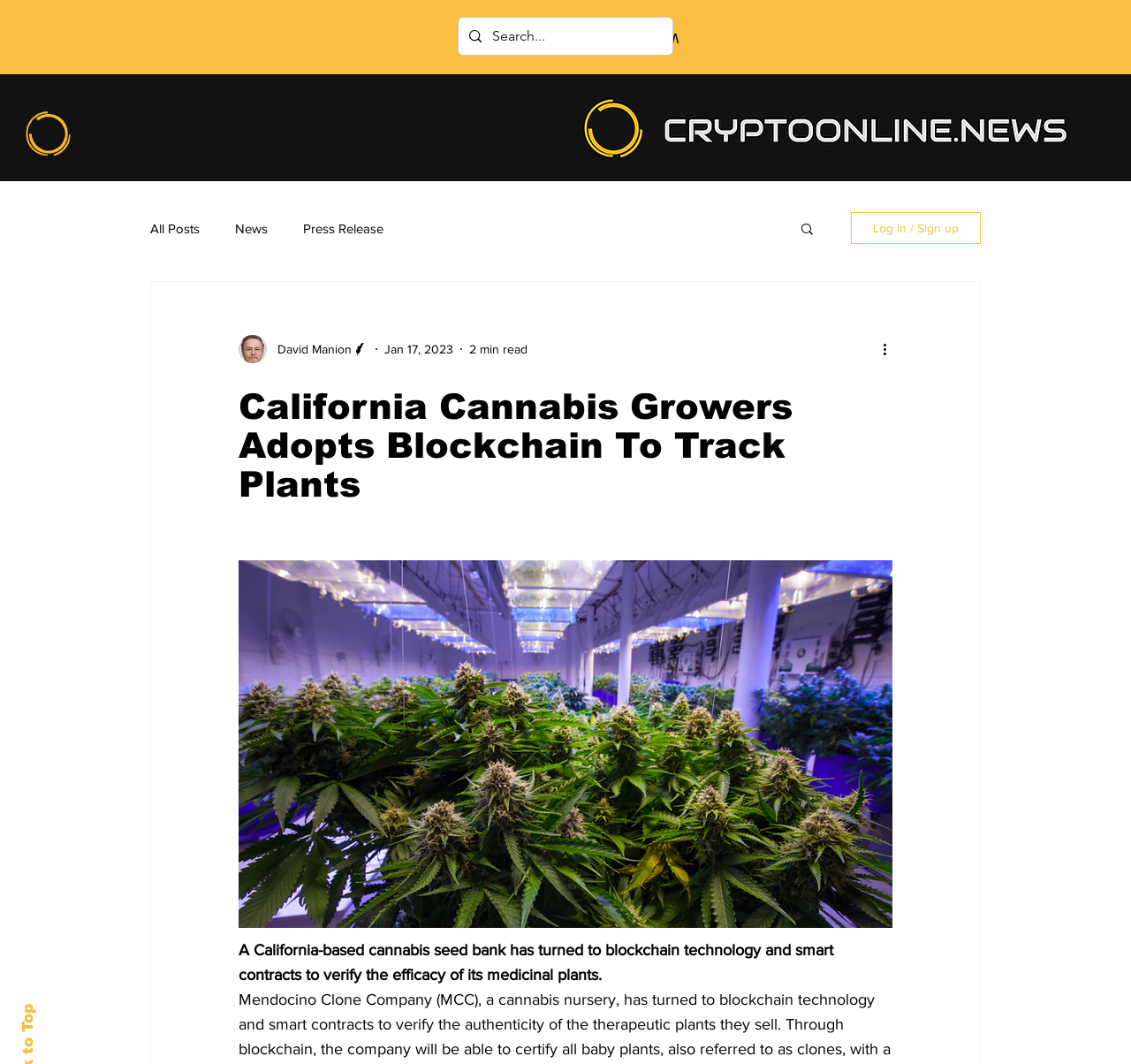Determine the bounding box for the UI element that matches this description: "aria-label="Search..." name="q" placeholder="Search..."".

[0.435, 0.017, 0.562, 0.051]